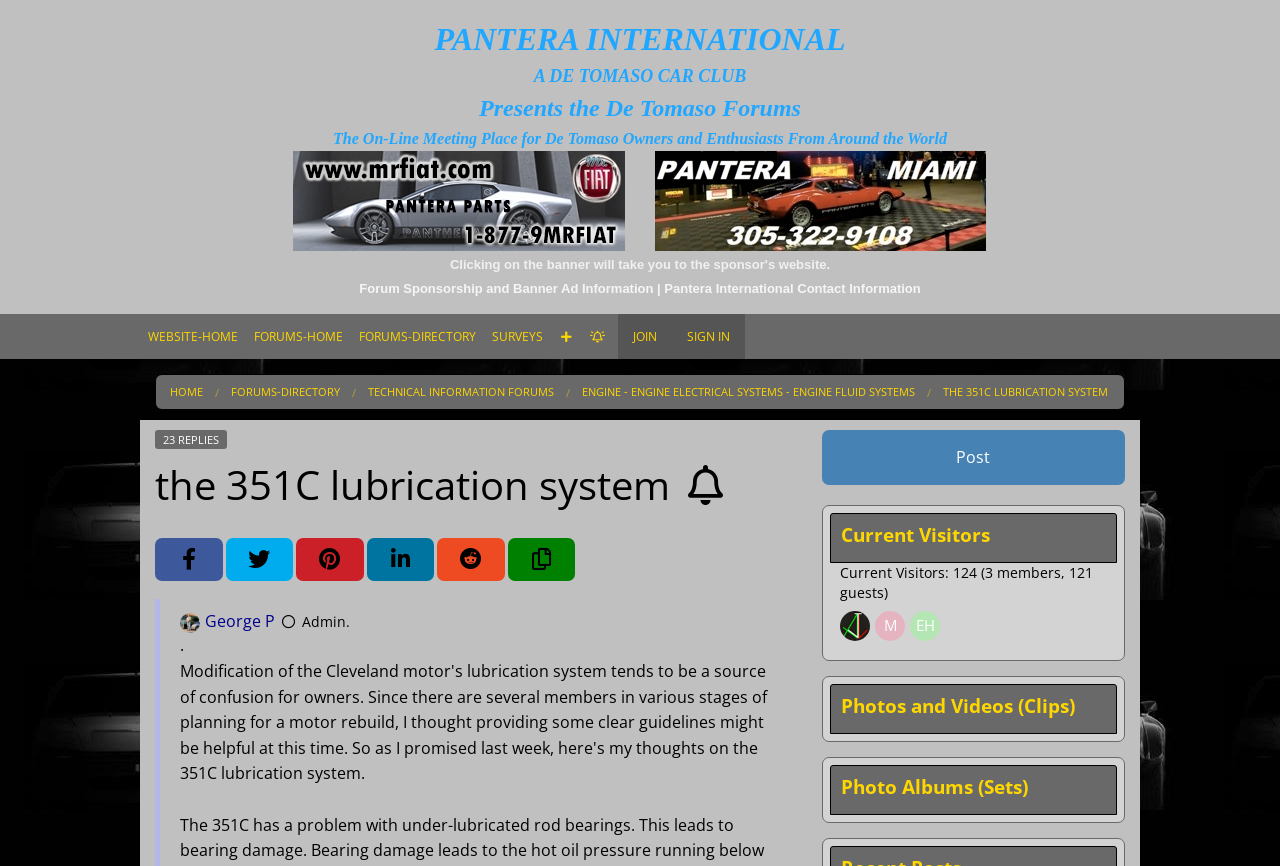Use a single word or phrase to answer the question: 
What is the purpose of the 'Follow' button?

to be notified about new replies